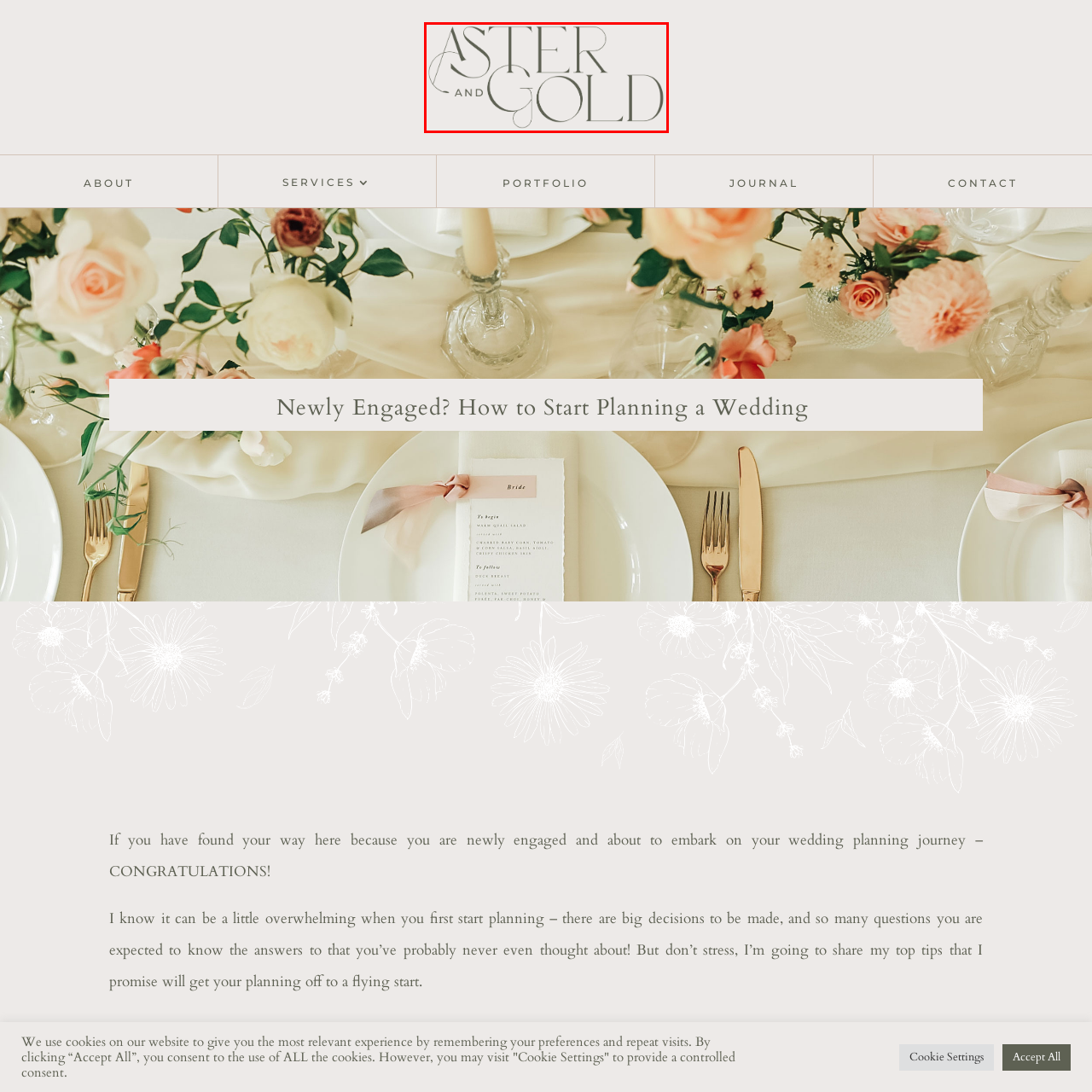Examine the content inside the red bounding box and offer a comprehensive answer to the following question using the details from the image: What is the likely industry of the brand?

The logo's design and aesthetic, which exudes luxury and refinement, suggests that the brand is focused on wedding planning and related services, catering to newly engaged couples.